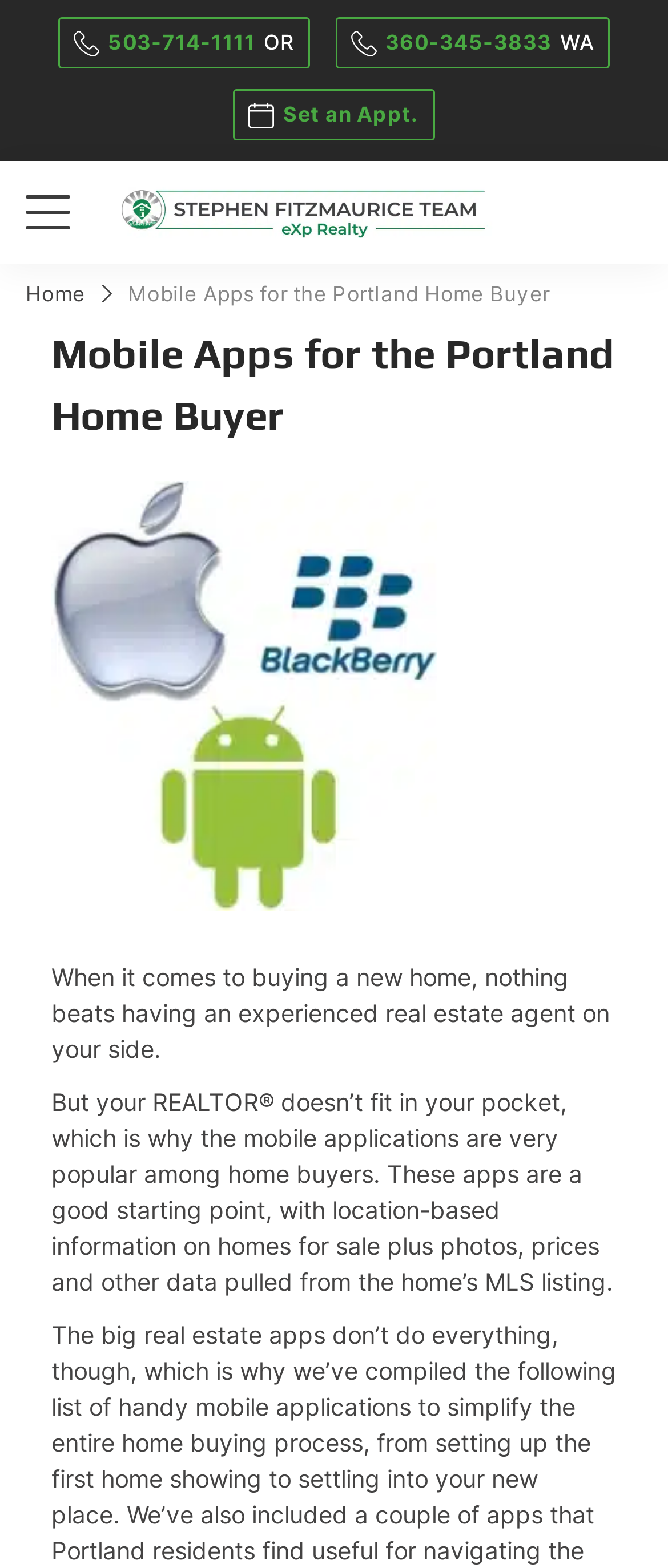Look at the image and write a detailed answer to the question: 
What is the phone number for Oregon?

I found the phone number for Oregon by looking at the top section of the webpage, where I saw a link with the text '503-714-1111 OR'. This suggests that this is the phone number for Oregon.